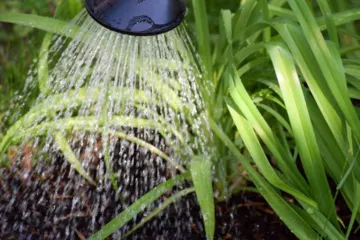Compose a detailed narrative for the image.

The image captures a watering can gently showering water over vibrant green plants. As the water cascades from the spout, droplets create a refreshing mist that nourishes the foliage below. The rich soil, visible at the base where the plants grow, showcases a healthy environment for growth. This scene embodies the essence of caring for plants, emphasizing the nurturing process essential for their vitality and development. The interplay of water and greenery highlights the importance of hydration in maintaining a flourishing garden.